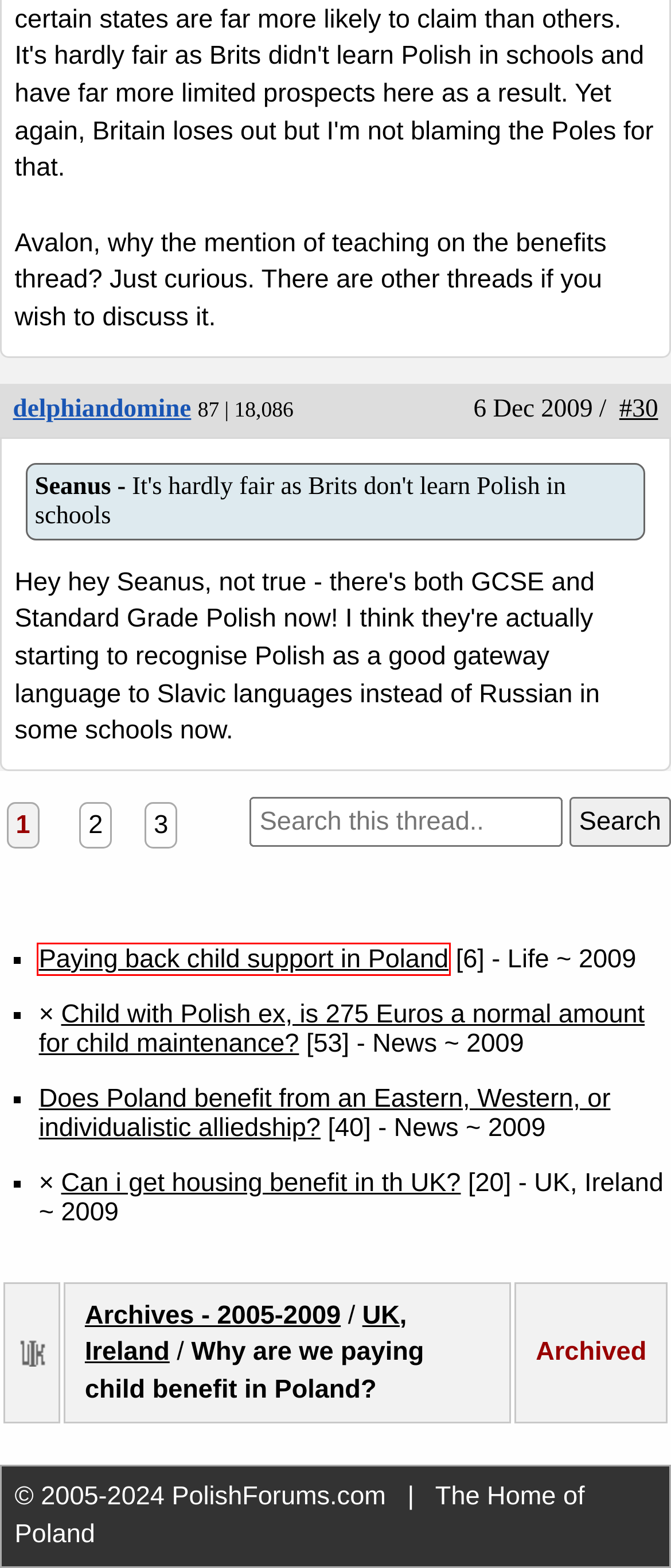You are given a screenshot of a webpage with a red bounding box around an element. Choose the most fitting webpage description for the page that appears after clicking the element within the red bounding box. Here are the candidates:
A. delphiandomine - Profile
B. Child with Polish ex, is 275 Euros a normal amount for child maintenance?
C. Can i get housing benefit in th UK?
D. Paying back child support in Poland
E. Why are we paying child benefit in Poland? - page 3
F. Does Poland benefit from an Eastern, Western, or individualistic alliedship?
G. Everything about Poland
H. Archives - 2005-2009

D